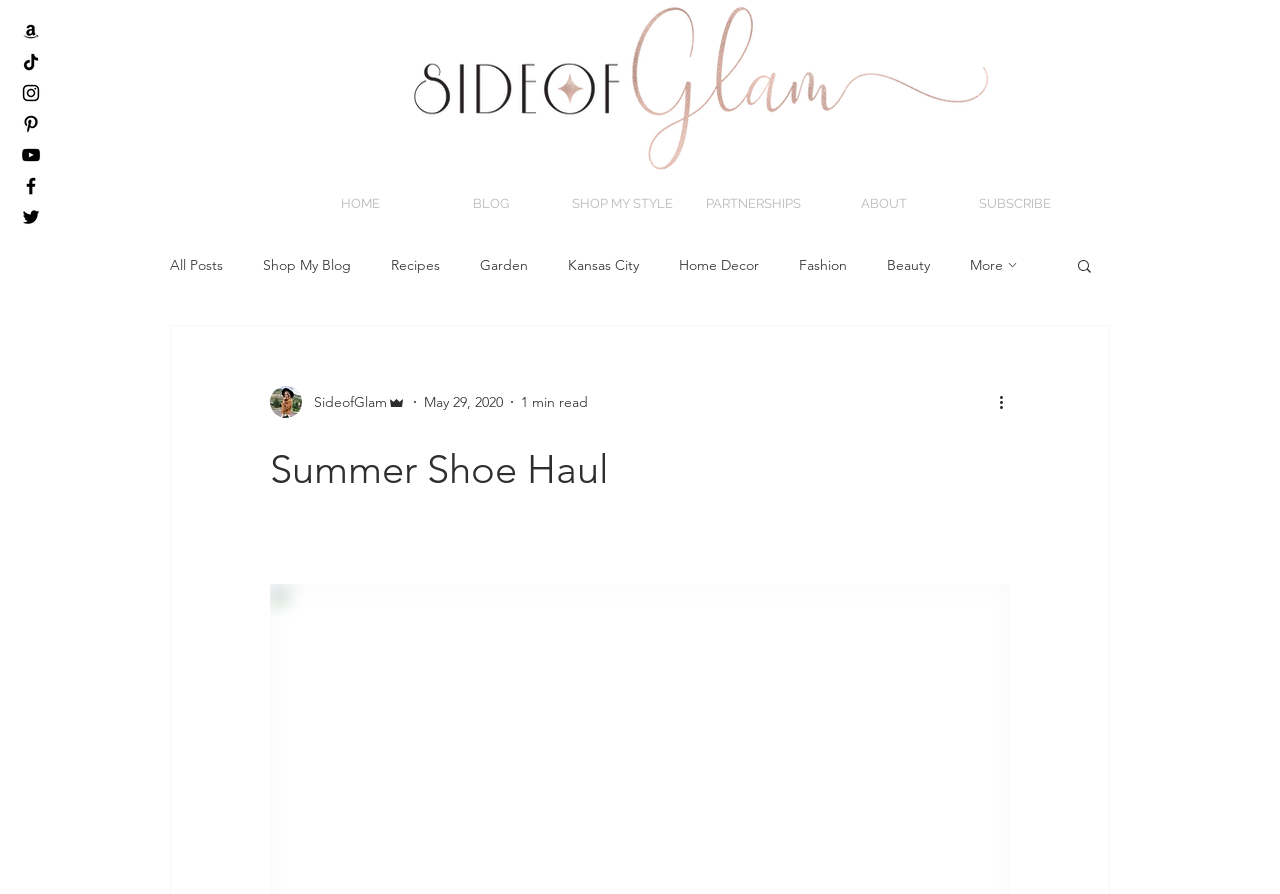Show the bounding box coordinates for the HTML element as described: "PARTNERSHIPS".

[0.537, 0.21, 0.639, 0.246]